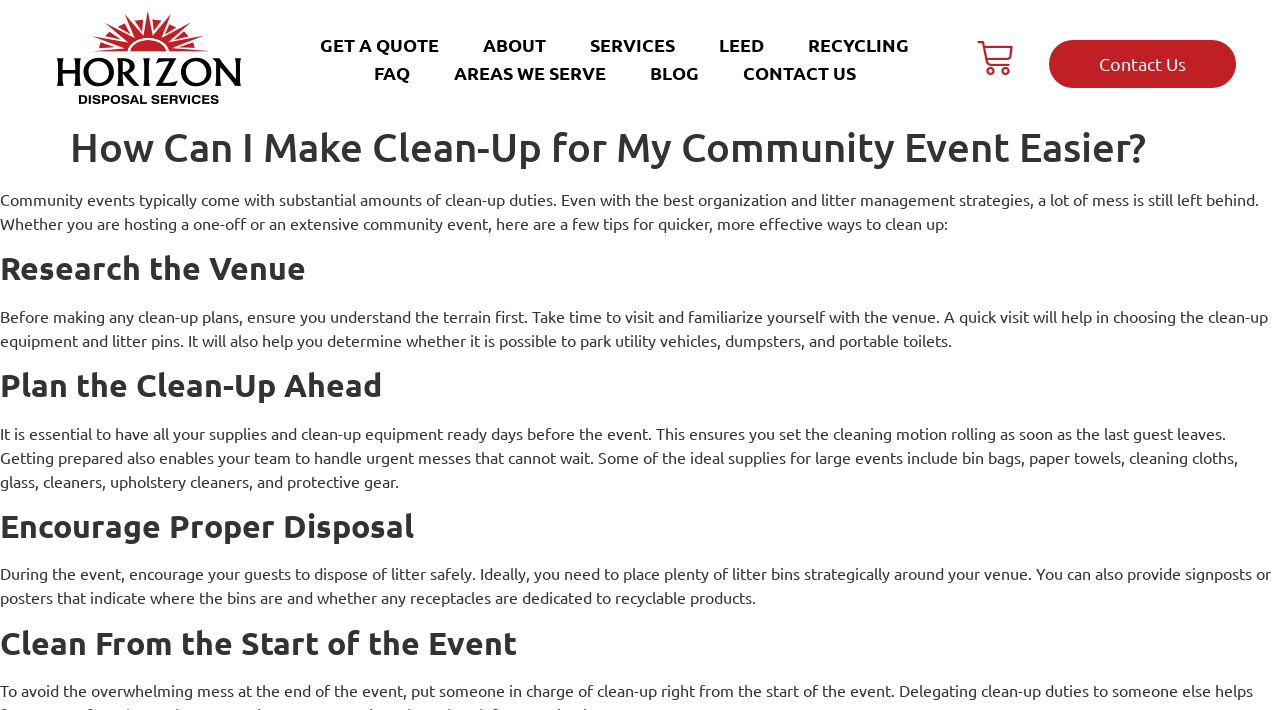Highlight the bounding box of the UI element that corresponds to this description: "About".

[0.37, 0.043, 0.435, 0.081]